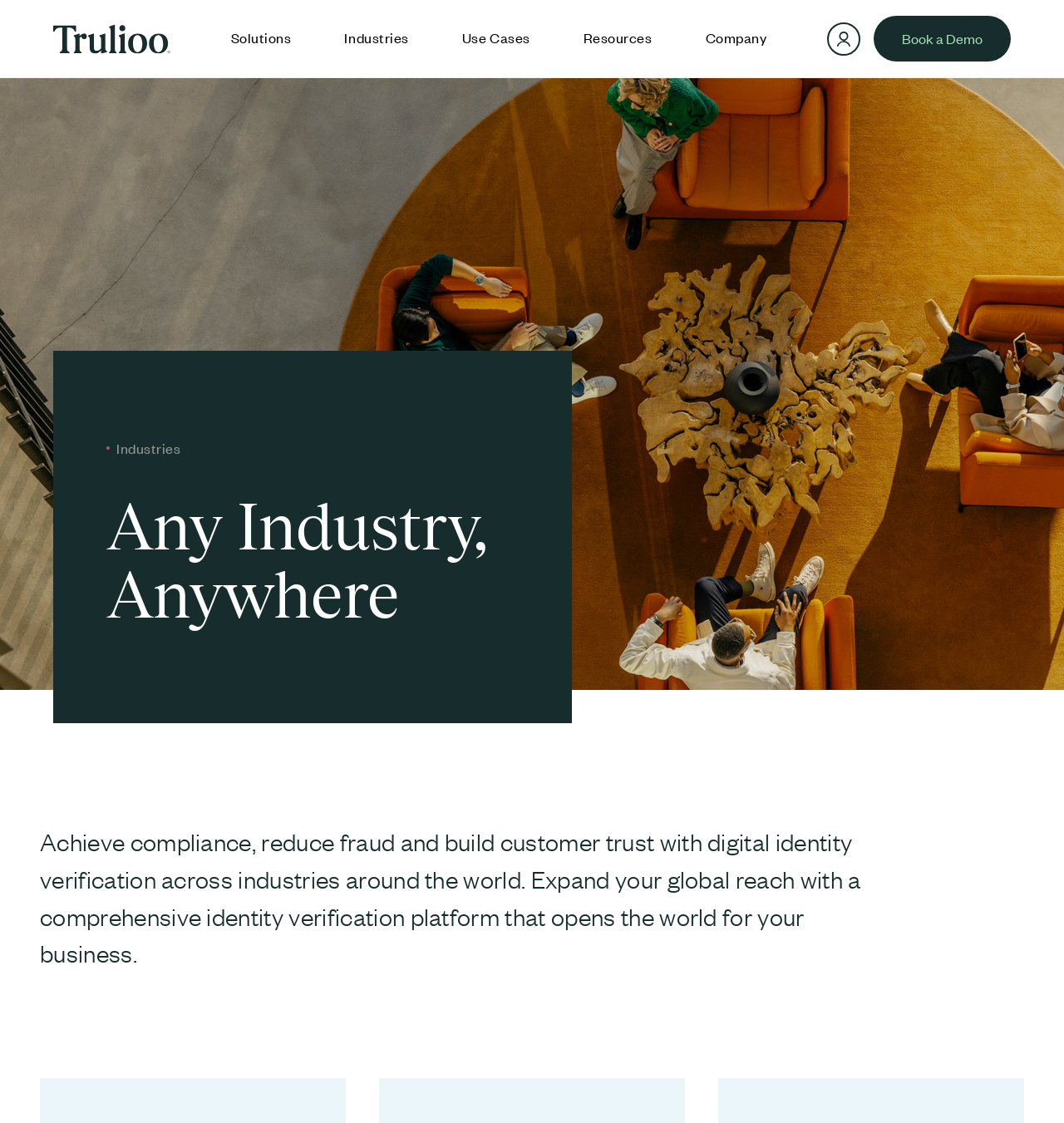Please give a succinct answer to the question in one word or phrase:
What is the purpose of the platform?

Identity verification